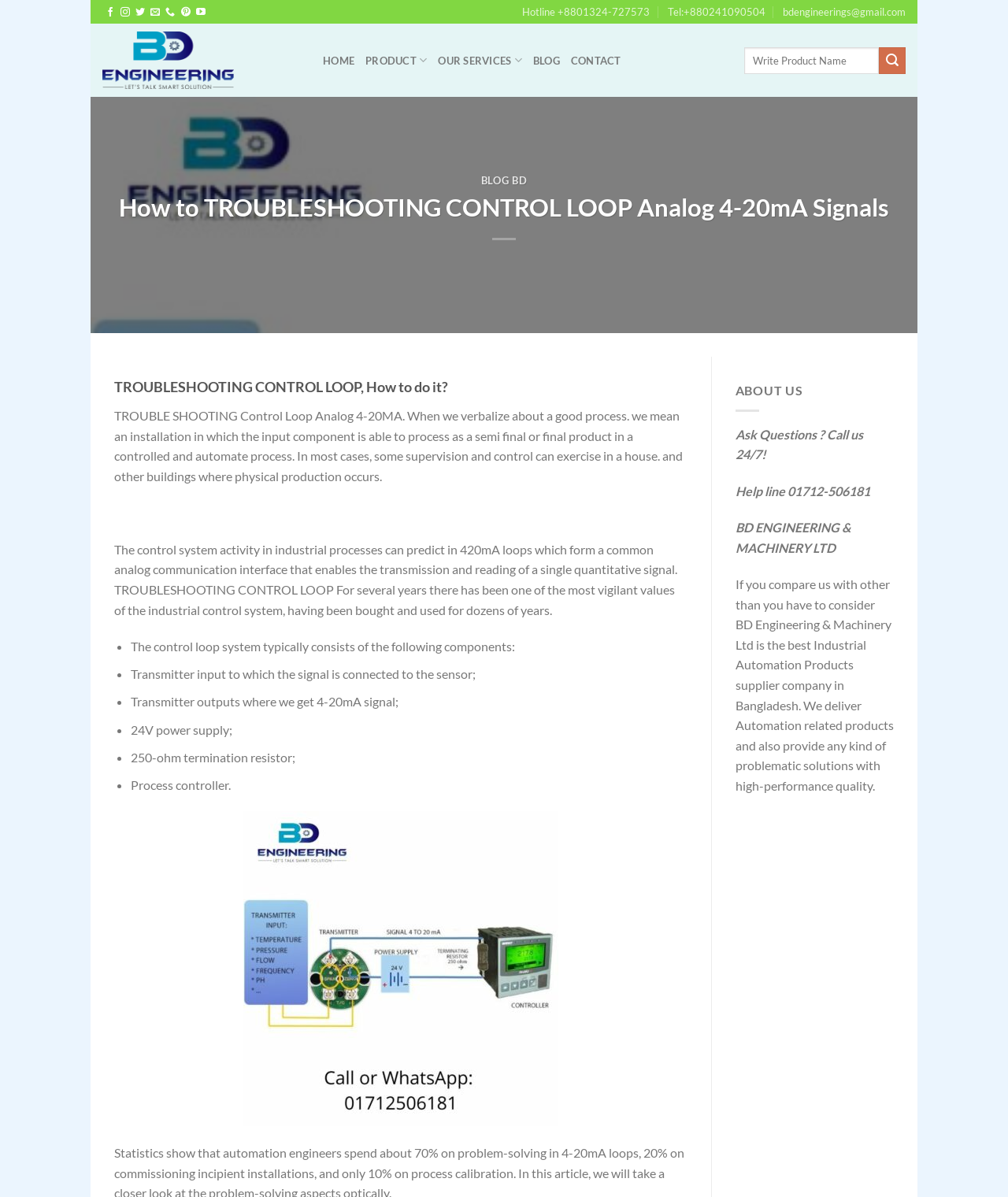Please determine the bounding box coordinates of the element to click in order to execute the following instruction: "Go to top". The coordinates should be four float numbers between 0 and 1, specified as [left, top, right, bottom].

[0.953, 0.811, 0.983, 0.837]